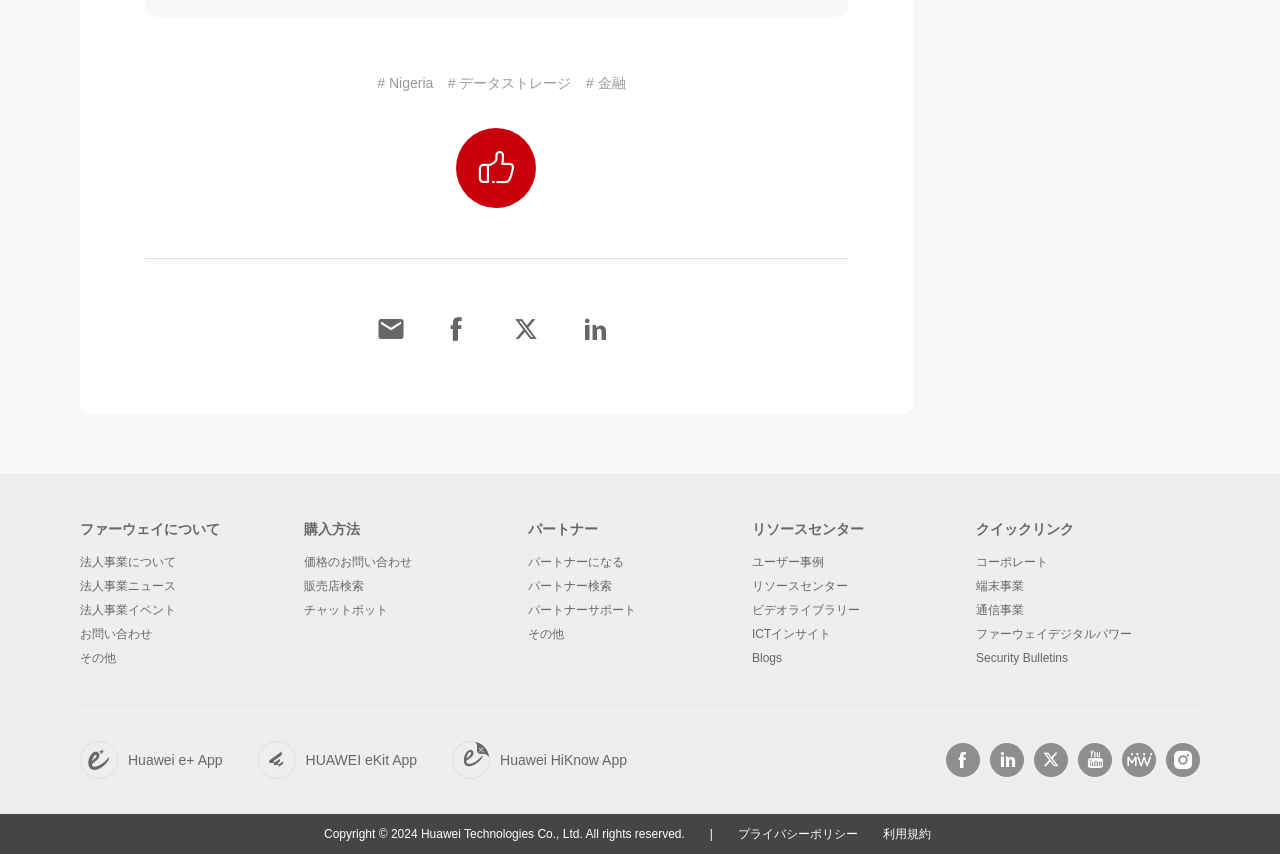How many links are there in the 'ファーウェイについて' section?
Using the image as a reference, answer with just one word or a short phrase.

5